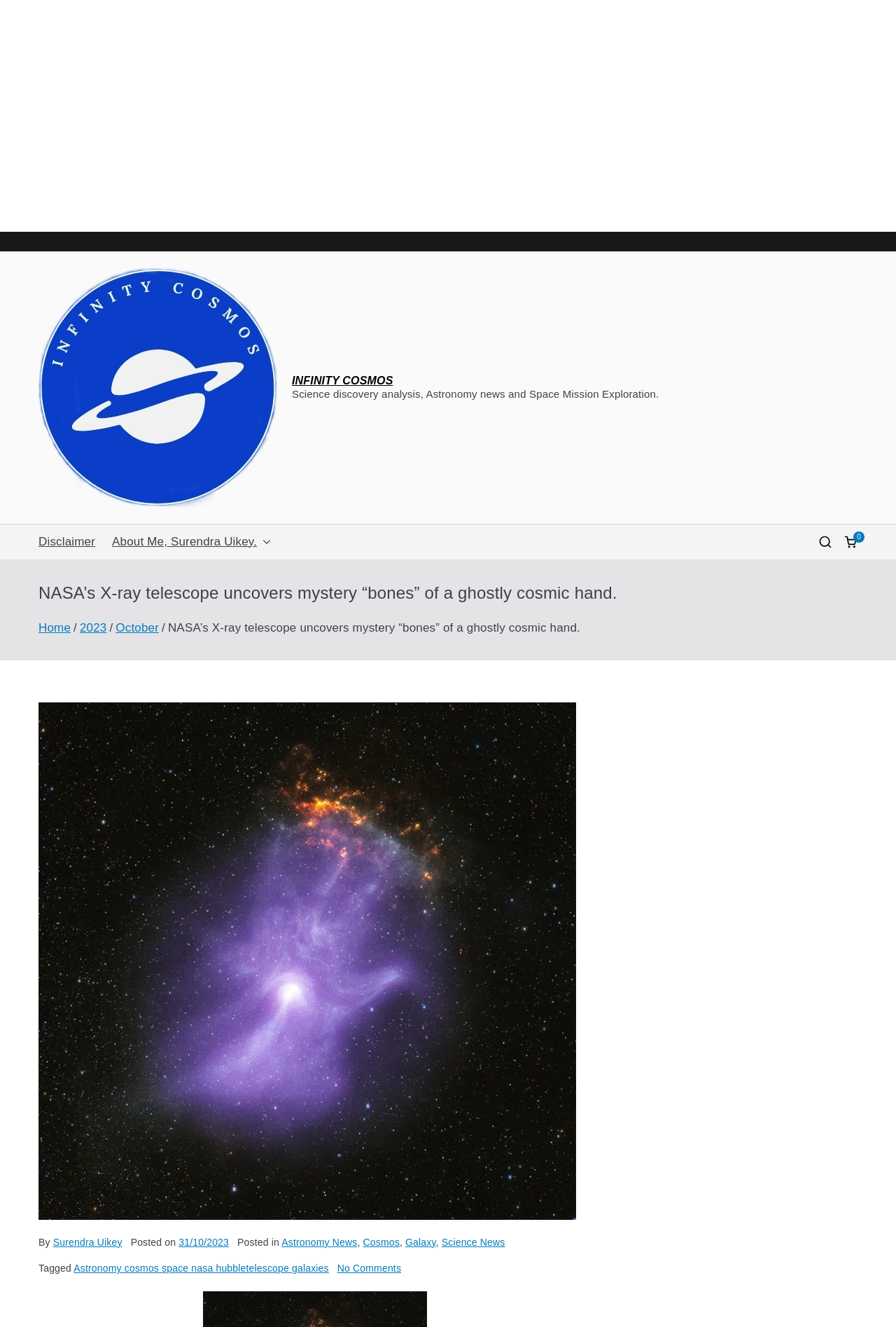Give a one-word or phrase response to the following question: What is the name of the website?

INFINITY COSMOS